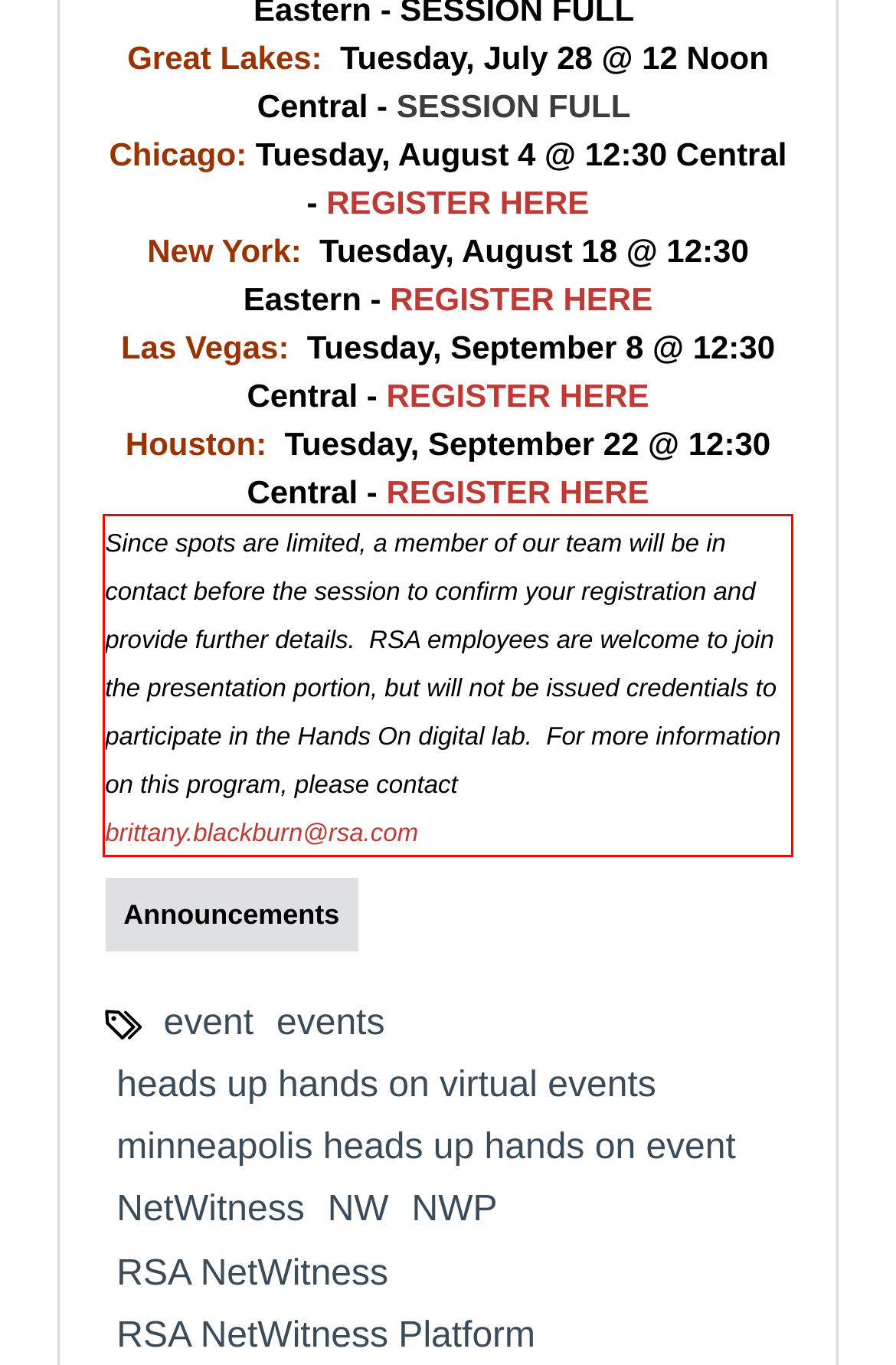Please perform OCR on the text within the red rectangle in the webpage screenshot and return the text content.

Since spots are limited, a member of our team will be in contact before the session to confirm your registration and provide further details. RSA employees are welcome to join the presentation portion, but will not be issued credentials to participate in the Hands On digital lab. For more information on this program, please contact brittany.blackburn@rsa.com